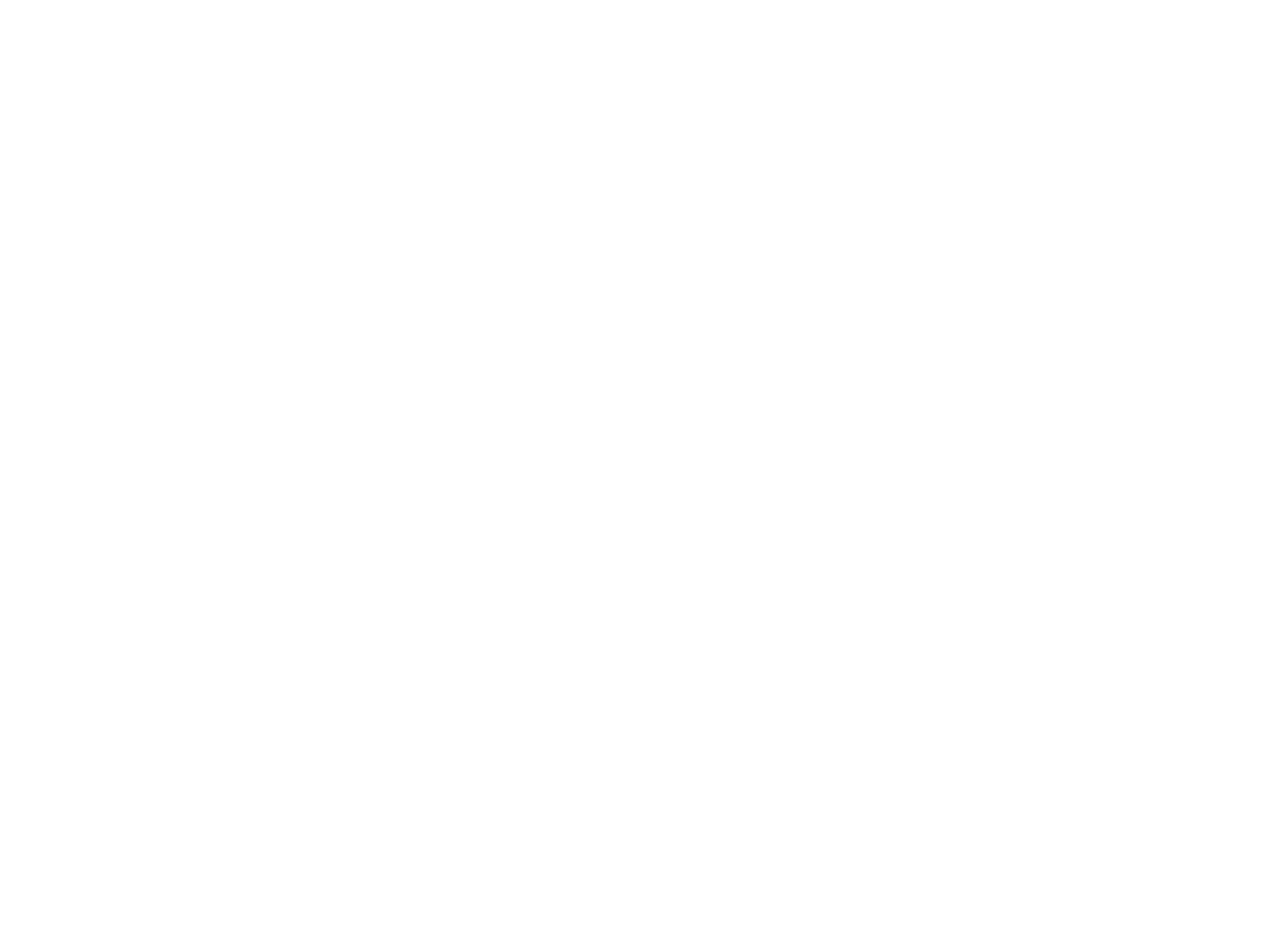Locate the coordinates of the bounding box for the clickable region that fulfills this instruction: "Email the safety department".

[0.6, 0.705, 0.761, 0.726]